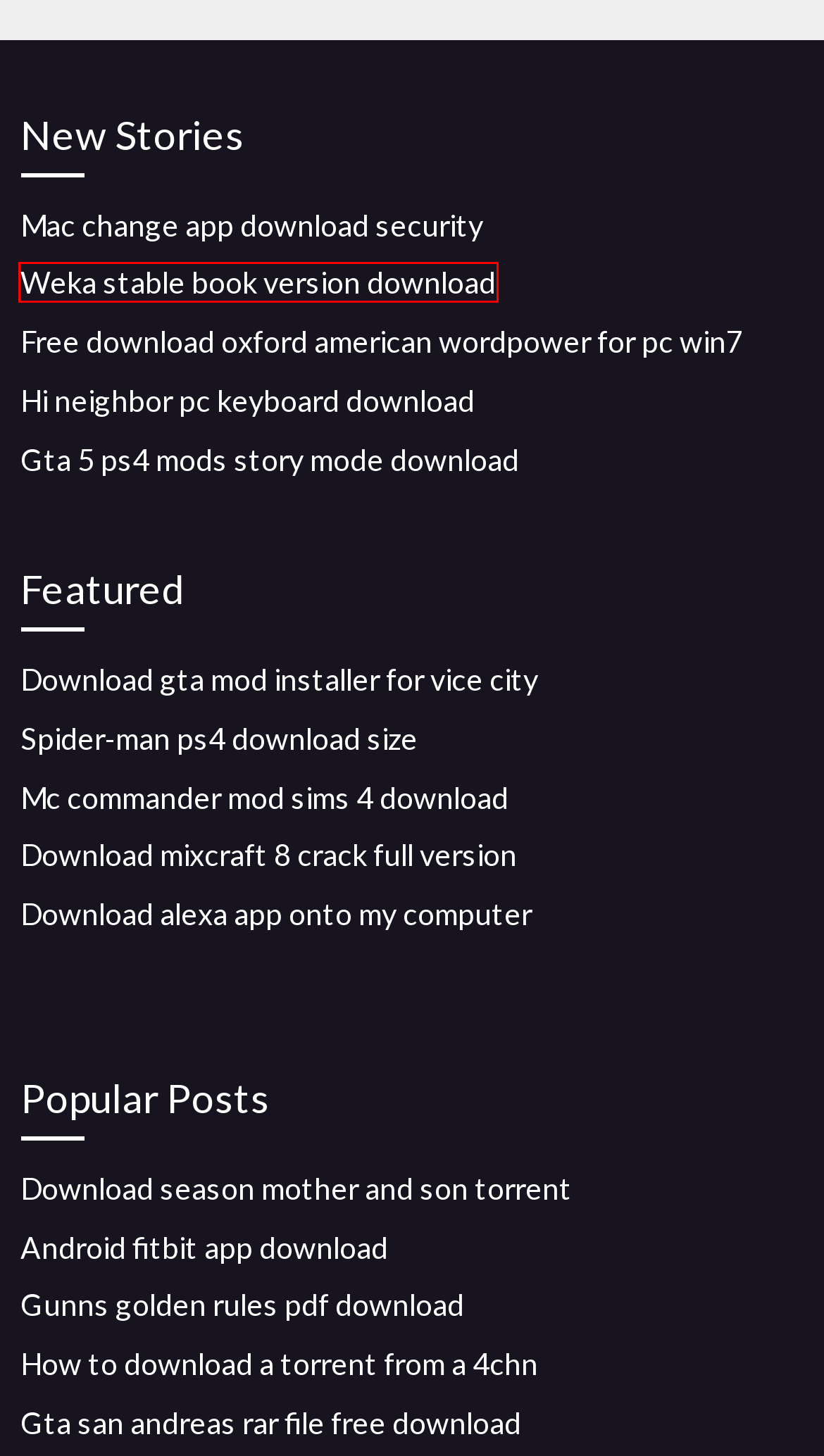Inspect the screenshot of a webpage with a red rectangle bounding box. Identify the webpage description that best corresponds to the new webpage after clicking the element inside the bounding box. Here are the candidates:
A. Gta 5 ps4 mods story mode download (2020)
B. Hi neighbor pc keyboard download (2020)
C. Android fitbit app download (2020)
D. Download season mother and son torrent [2020]
E. Weka stable book version download [2020]
F. Spider-man ps4 download size [2020]
G. Gta san andreas rar file free download [2020]
H. Mc commander mod sims 4 download (2020)

E